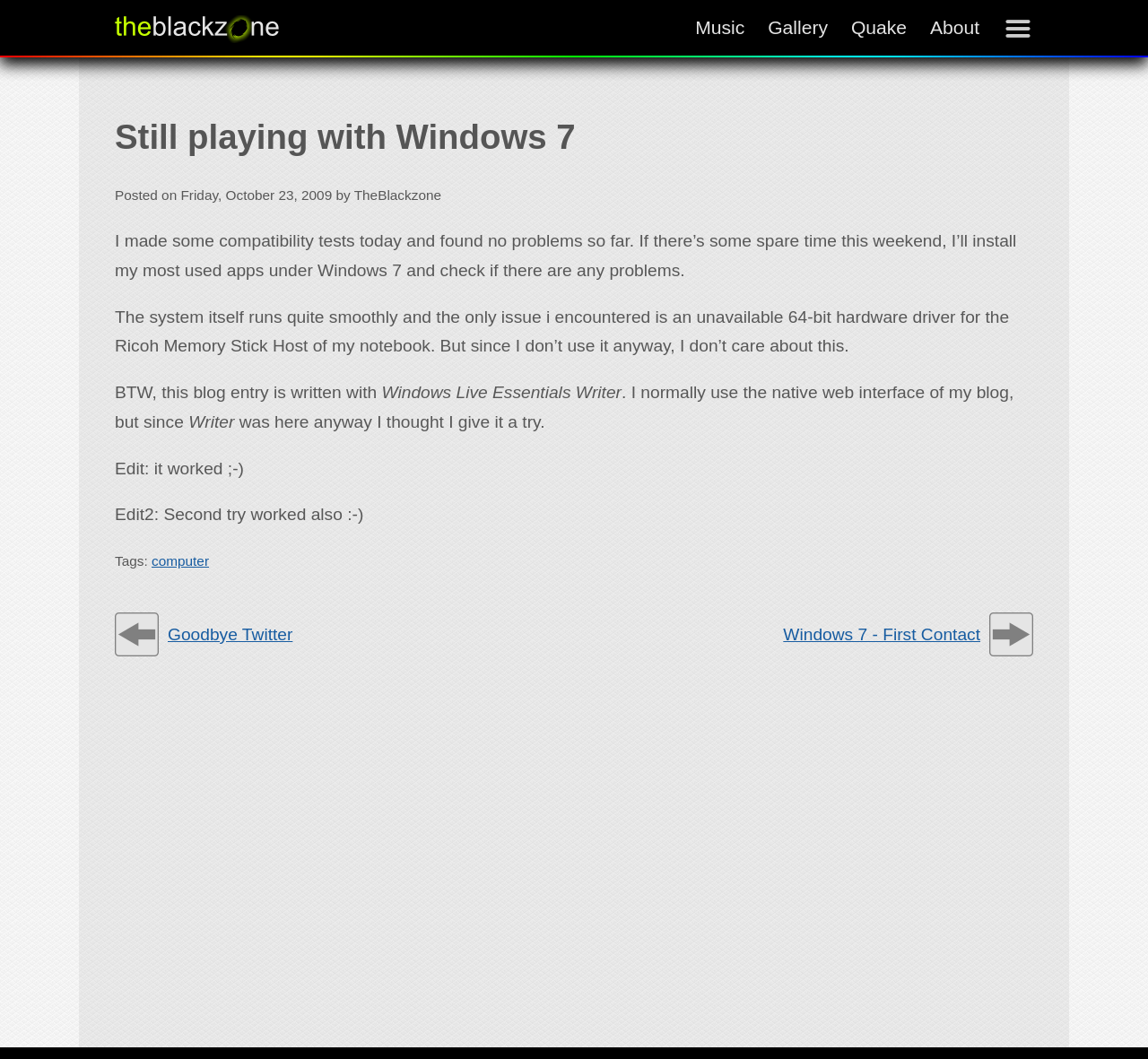Can you find and generate the webpage's heading?

Still playing with Windows 7